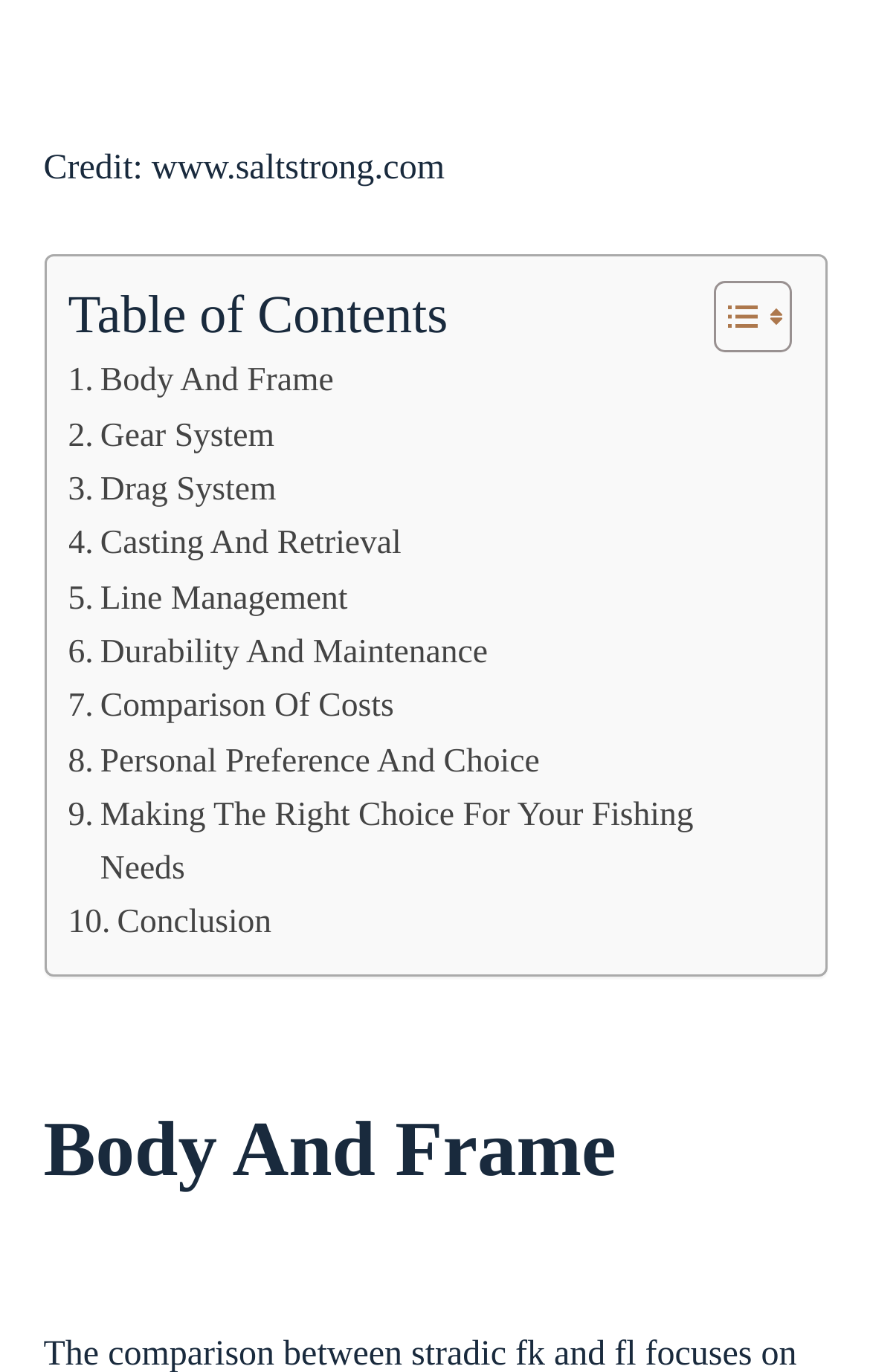Can you determine the bounding box coordinates of the area that needs to be clicked to fulfill the following instruction: "View . Making The Right Choice For Your Fishing Needs"?

[0.078, 0.575, 0.896, 0.654]